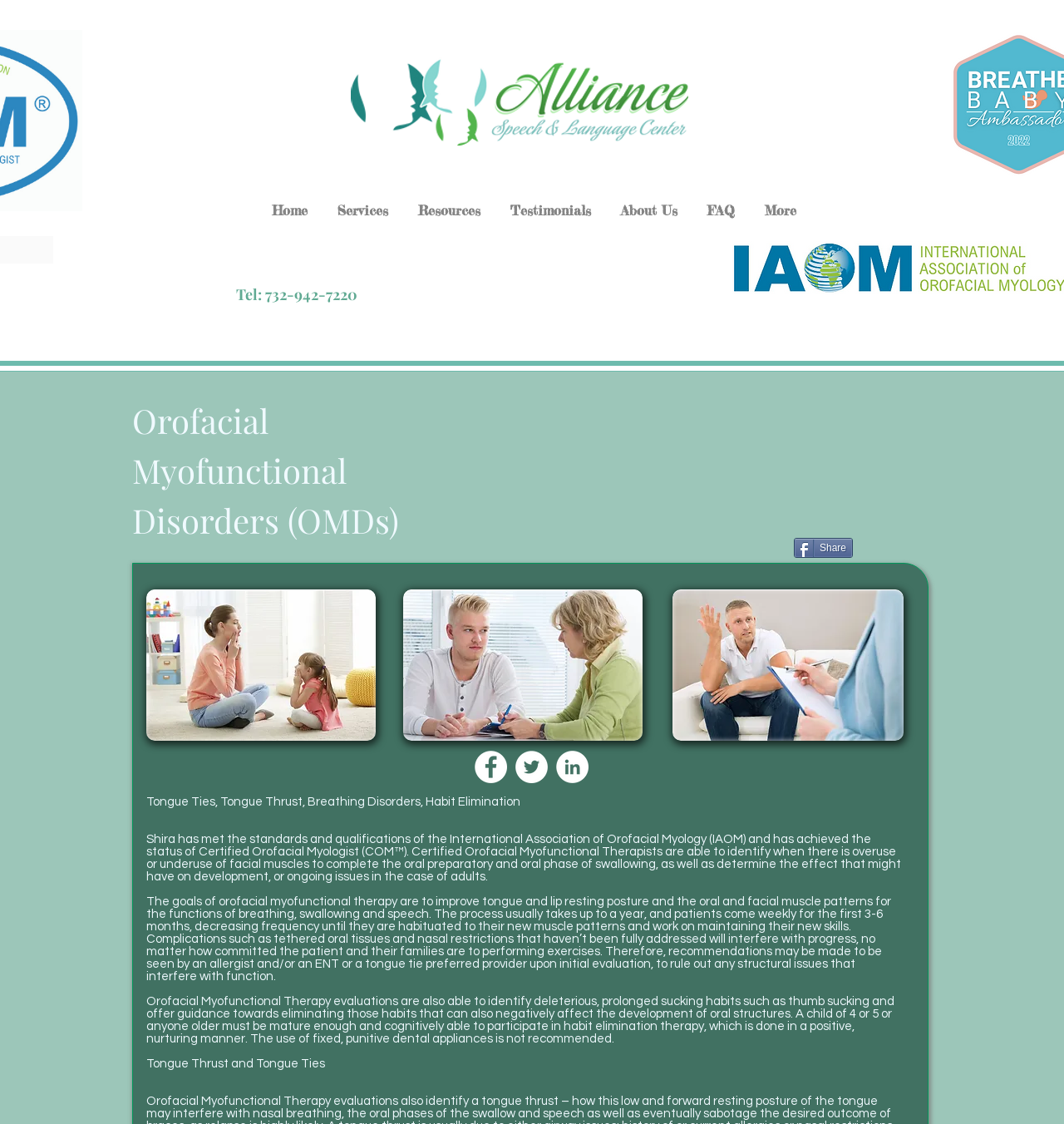What is the profession of Shira?
Please provide a single word or phrase answer based on the image.

Certified Orofacial Myologist